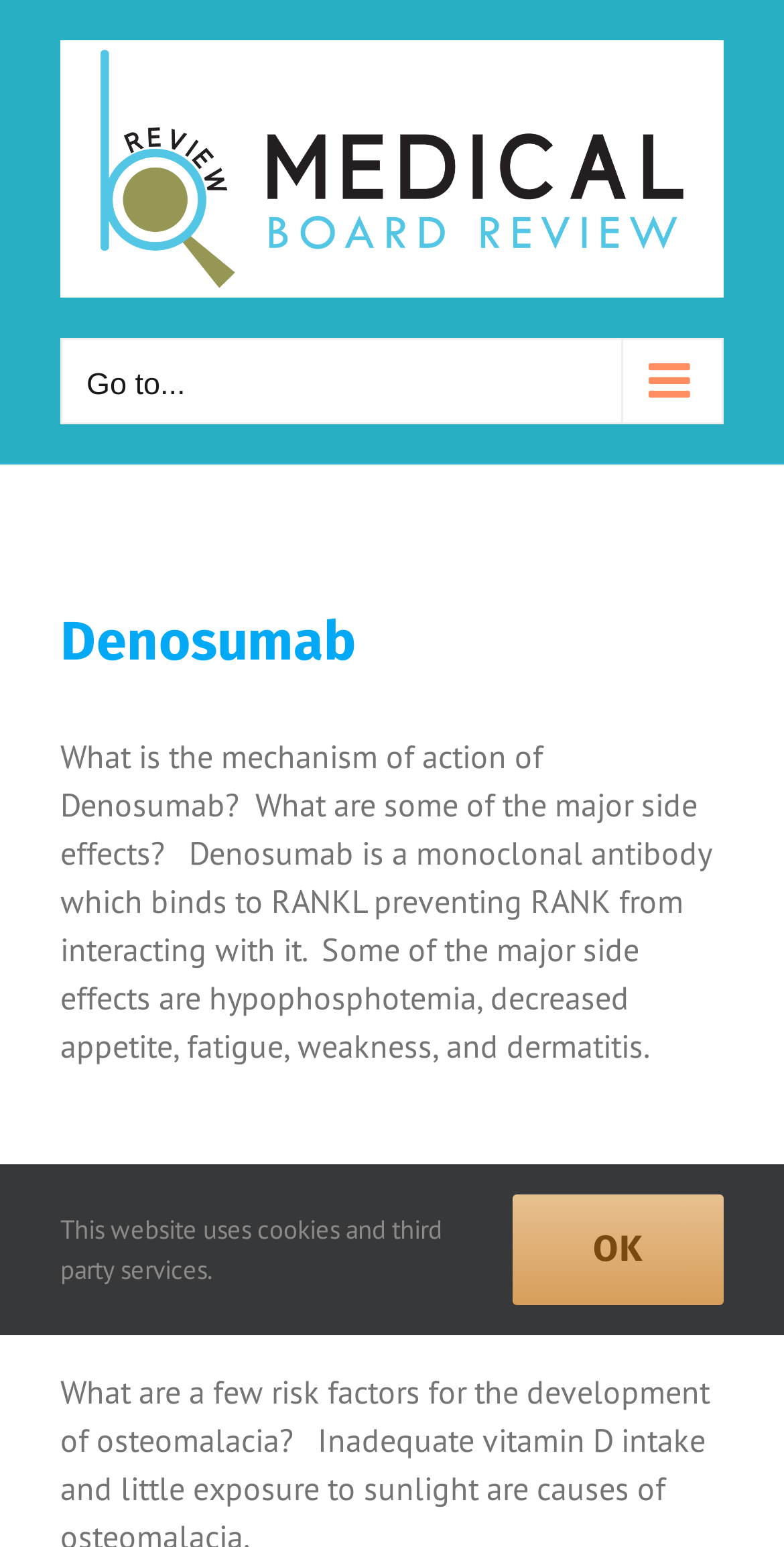Give the bounding box coordinates for the element described by: "Osteomalacia".

[0.077, 0.805, 0.513, 0.846]